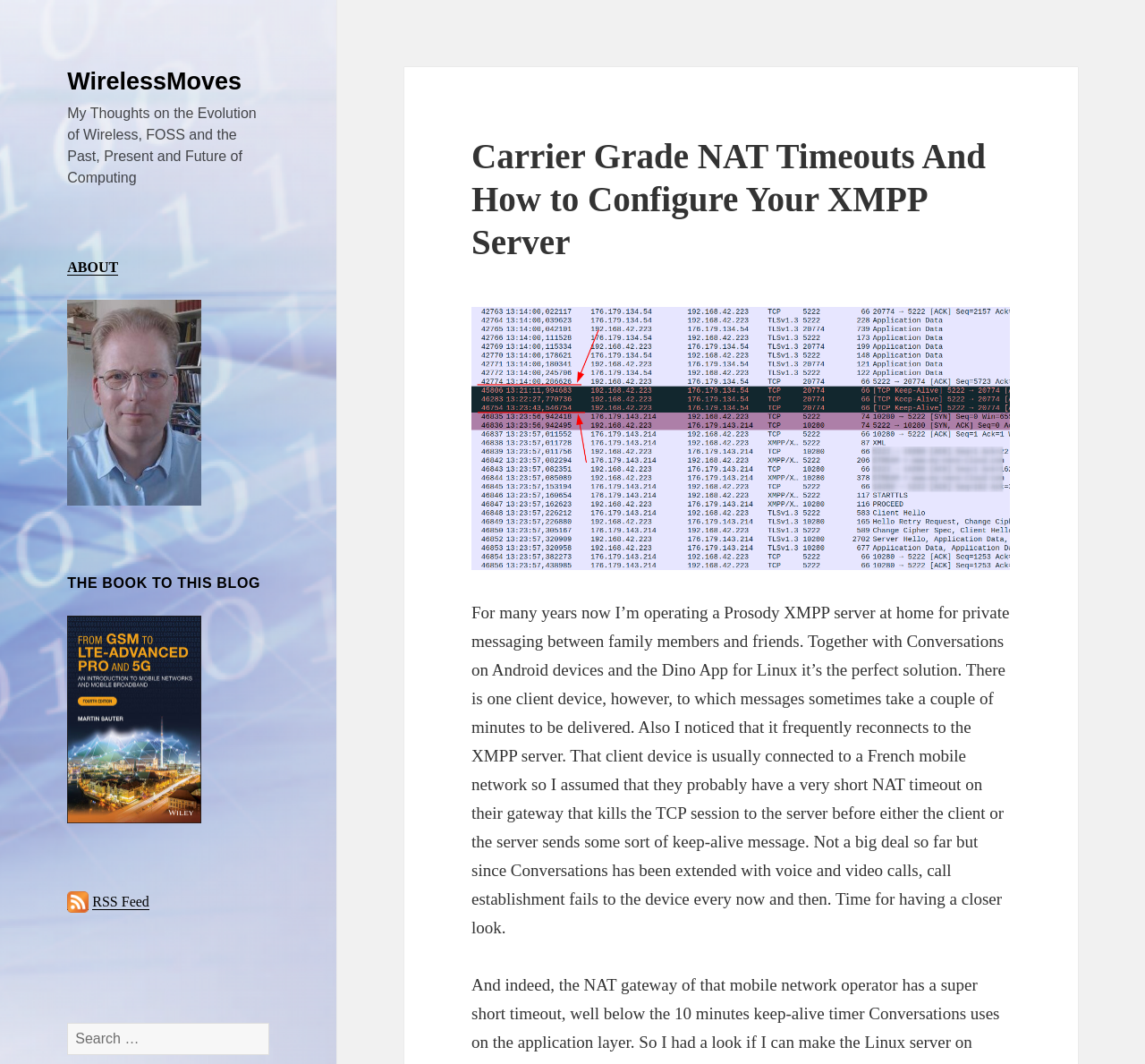Refer to the image and provide an in-depth answer to the question: 
What is the topic of the blog post?

The webpage's main heading is 'Carrier Grade NAT Timeouts And How to Configure Your XMPP Server', indicating that the topic of the blog post is related to Carrier Grade NAT Timeouts and their impact on XMPP servers.